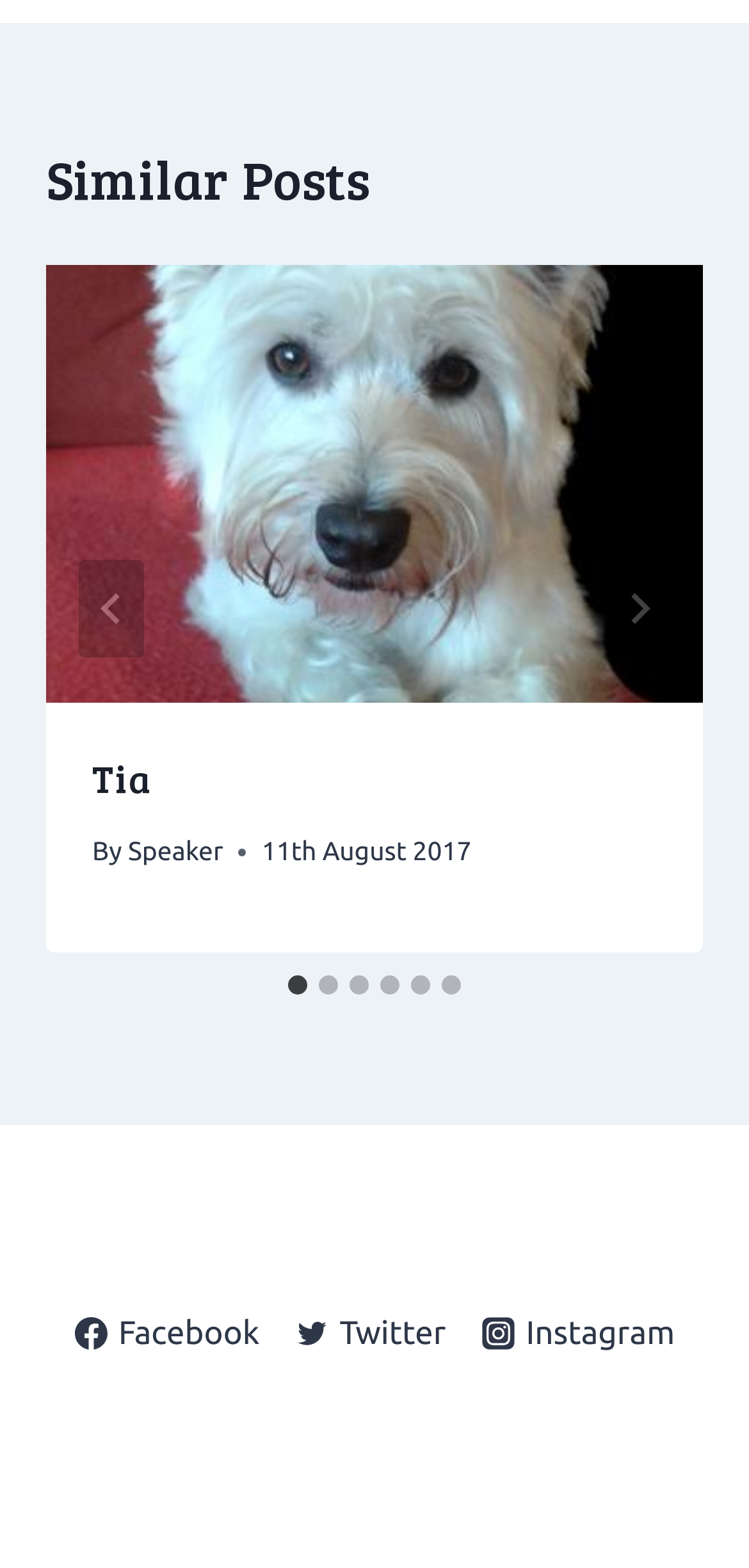Please pinpoint the bounding box coordinates for the region I should click to adhere to this instruction: "View post by Tia".

[0.062, 0.169, 0.938, 0.448]